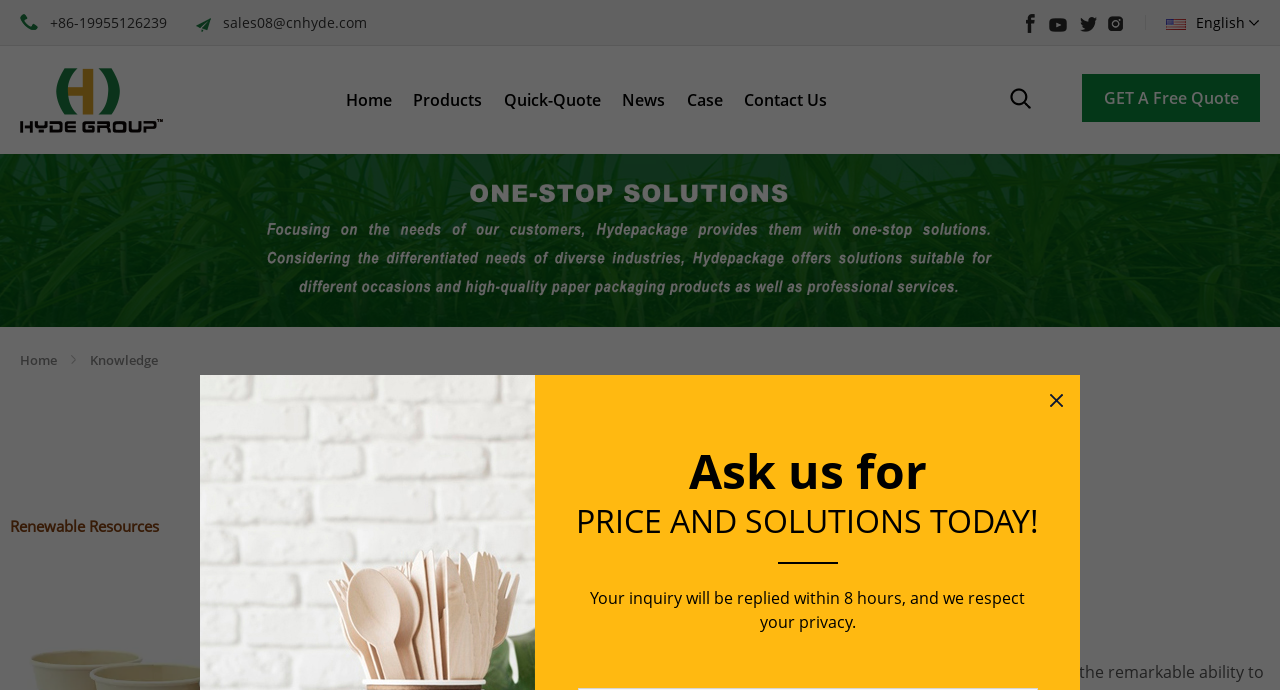Identify the bounding box coordinates of the section to be clicked to complete the task described by the following instruction: "View 'Products' page". The coordinates should be four float numbers between 0 and 1, formatted as [left, top, right, bottom].

[0.323, 0.125, 0.377, 0.167]